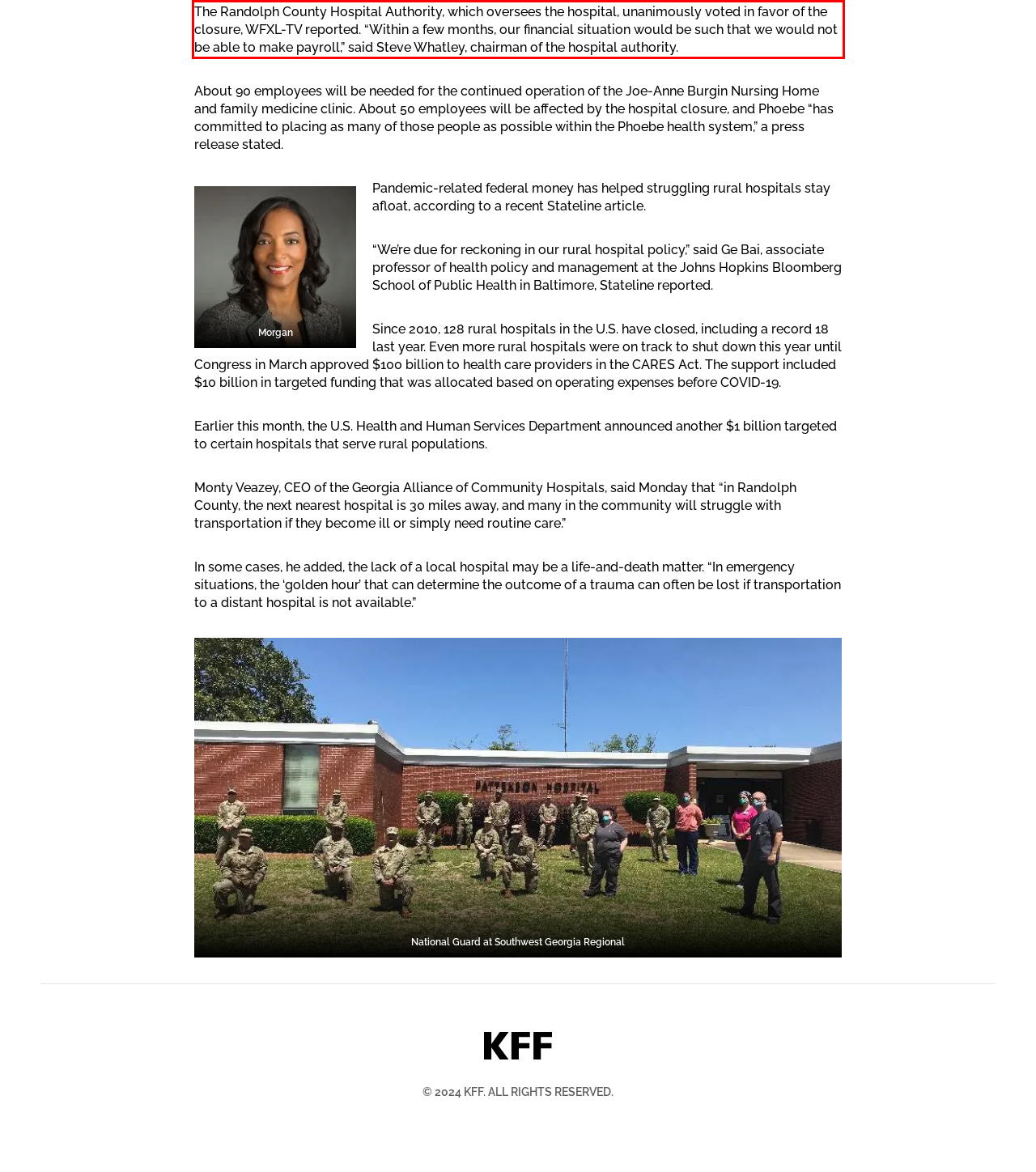Analyze the screenshot of the webpage and extract the text from the UI element that is inside the red bounding box.

The Randolph County Hospital Authority, which oversees the hospital, unanimously voted in favor of the closure, WFXL-TV reported. “Within a few months, our financial situation would be such that we would not be able to make payroll,” said Steve Whatley, chairman of the hospital authority.